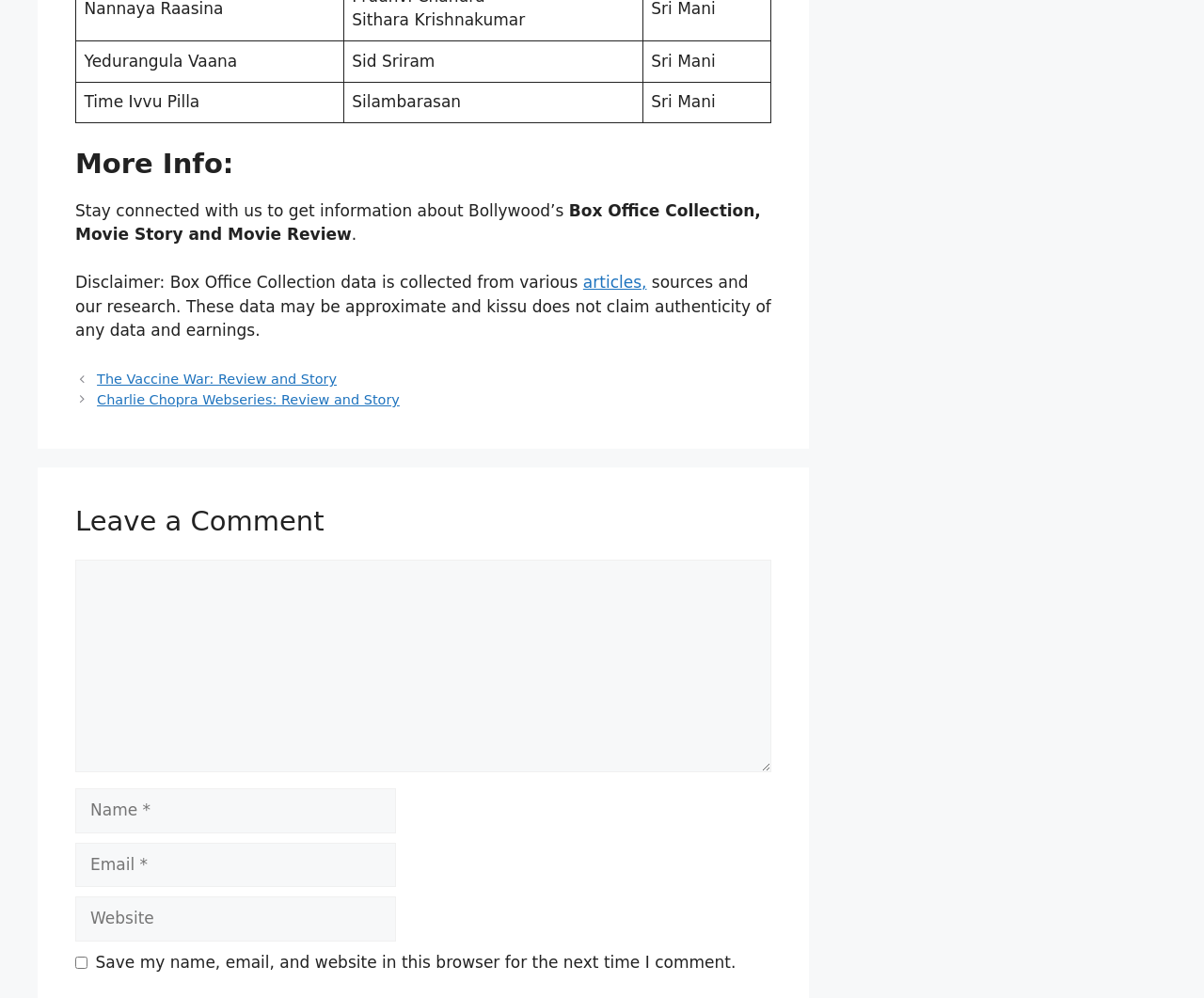Find the bounding box coordinates of the UI element according to this description: "parent_node: Comment name="email" placeholder="Email *"".

[0.062, 0.844, 0.329, 0.889]